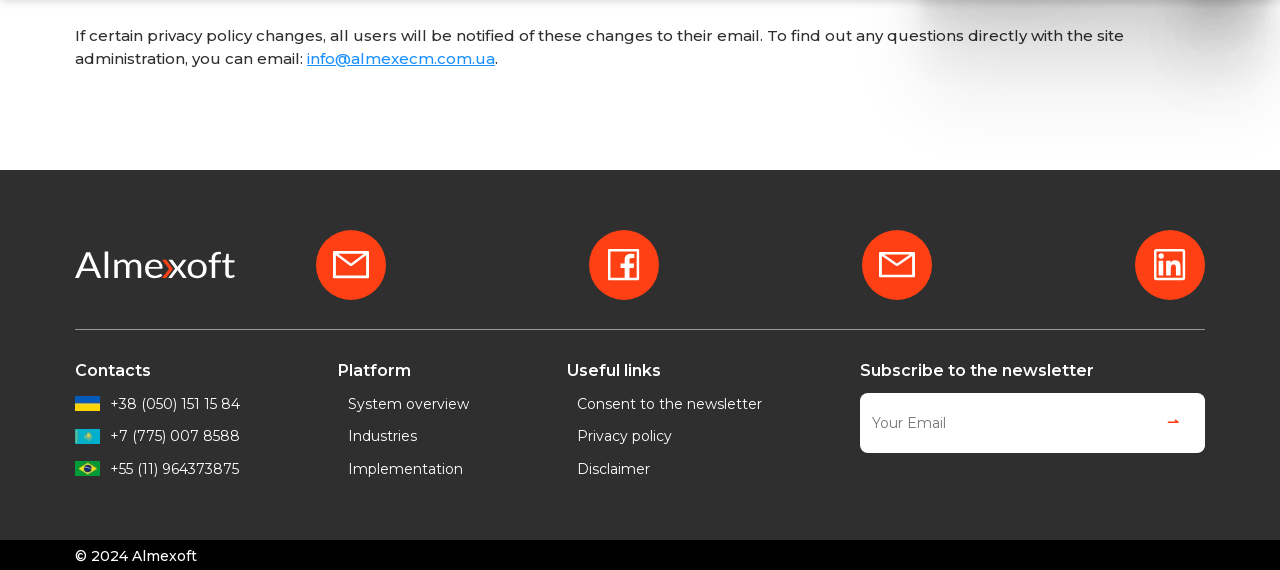Please determine the bounding box coordinates of the area that needs to be clicked to complete this task: 'Subscribe to the newsletter'. The coordinates must be four float numbers between 0 and 1, formatted as [left, top, right, bottom].

[0.891, 0.69, 0.941, 0.792]